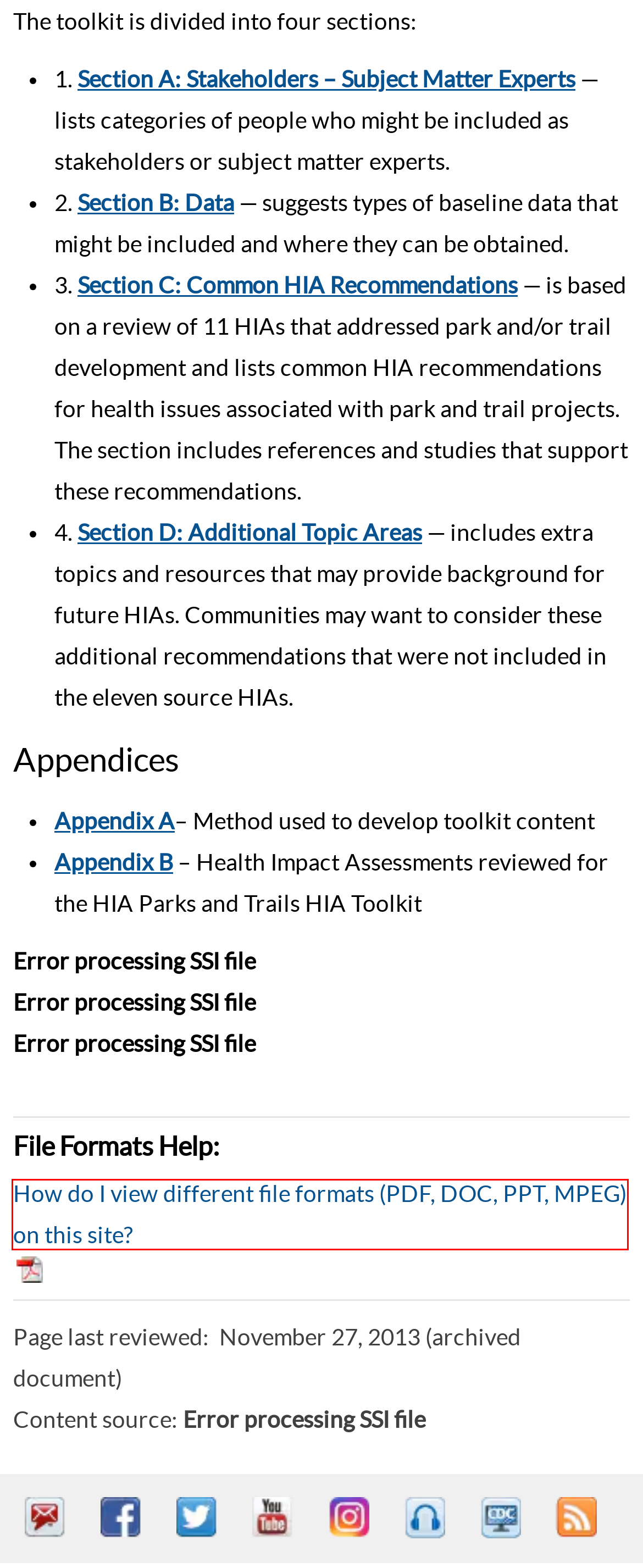Given a screenshot of a webpage with a red rectangle bounding box around a UI element, select the best matching webpage description for the new webpage that appears after clicking the highlighted element. The candidate descriptions are:
A. Open Government at HHS | HHS.gov
B. Website Disclaimers | Other | CDC
C. Feed handler Site
D. About CDC’s Emails Subscription Service | Other | CDC
E. Contact CDC-INFO
F. Making government services easier to find | USAGov
G. File Formats used on CDC.gov | Other | CDC
H. Department of Health & Human Services | HHS.gov

G